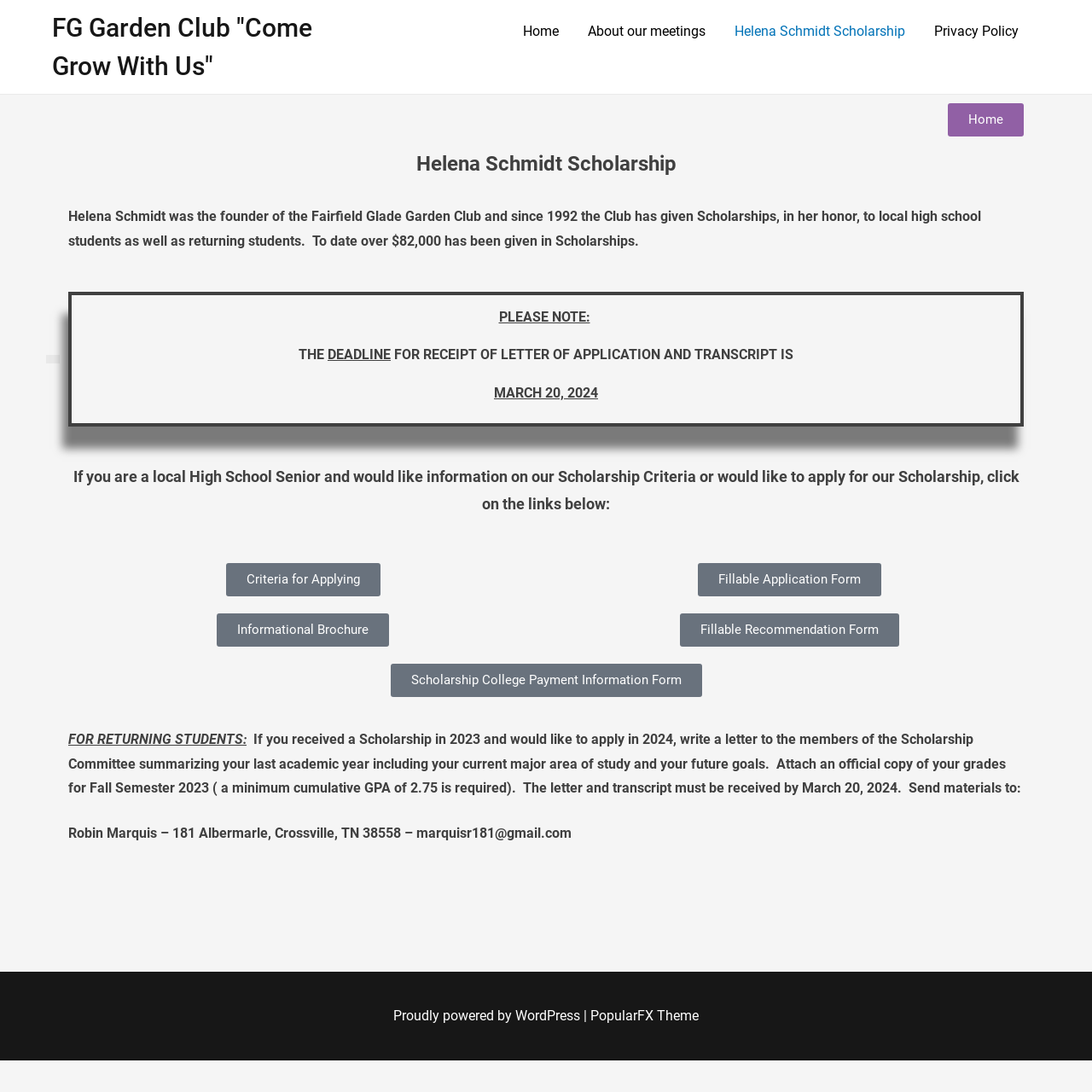Please indicate the bounding box coordinates of the element's region to be clicked to achieve the instruction: "Get the Fillable Application Form". Provide the coordinates as four float numbers between 0 and 1, i.e., [left, top, right, bottom].

[0.639, 0.515, 0.807, 0.546]